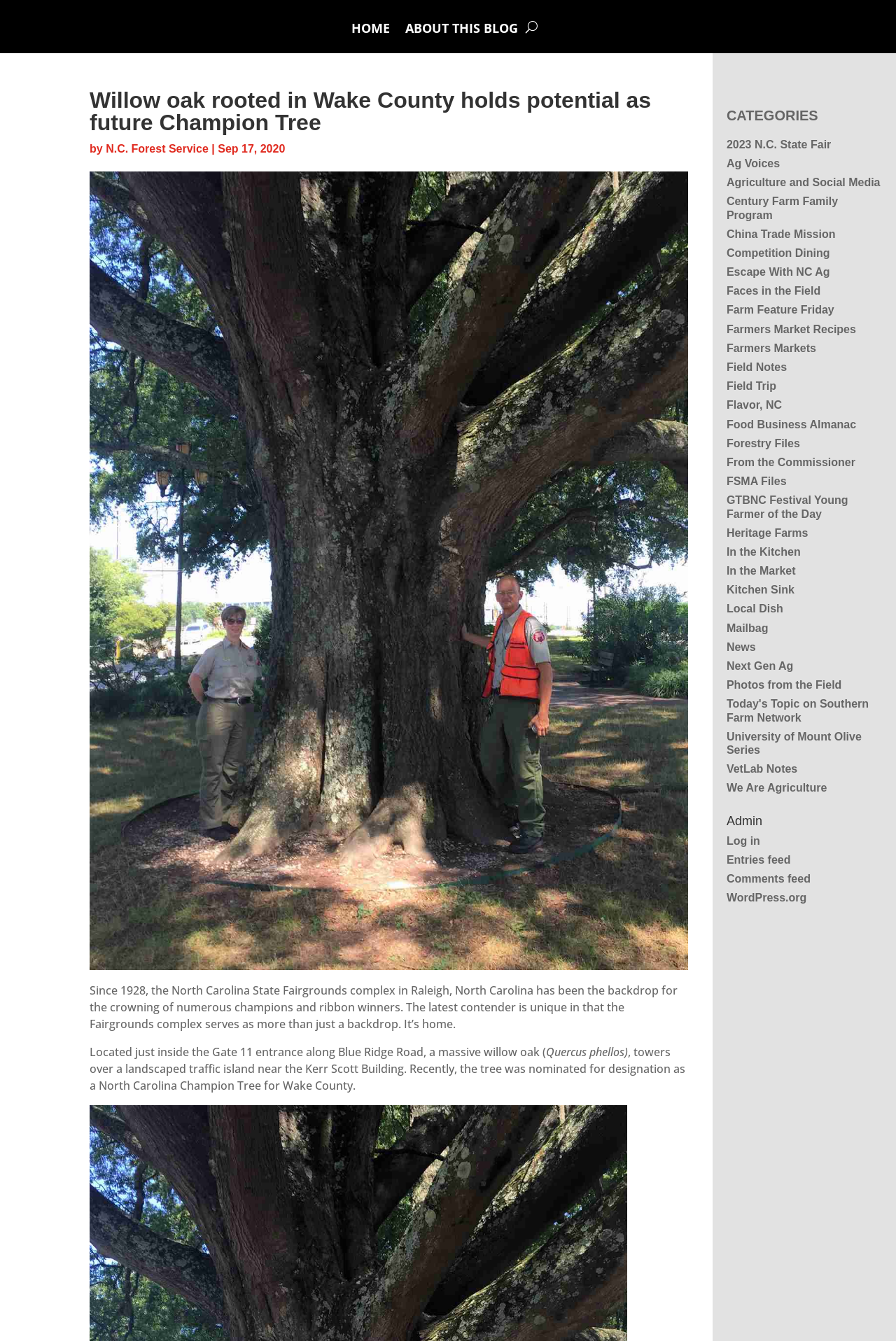Observe the image and answer the following question in detail: What is the date mentioned in the article?

The answer can be found in the text '| Sep 17, 2020' which indicates that the date mentioned in the article is September 17, 2020.